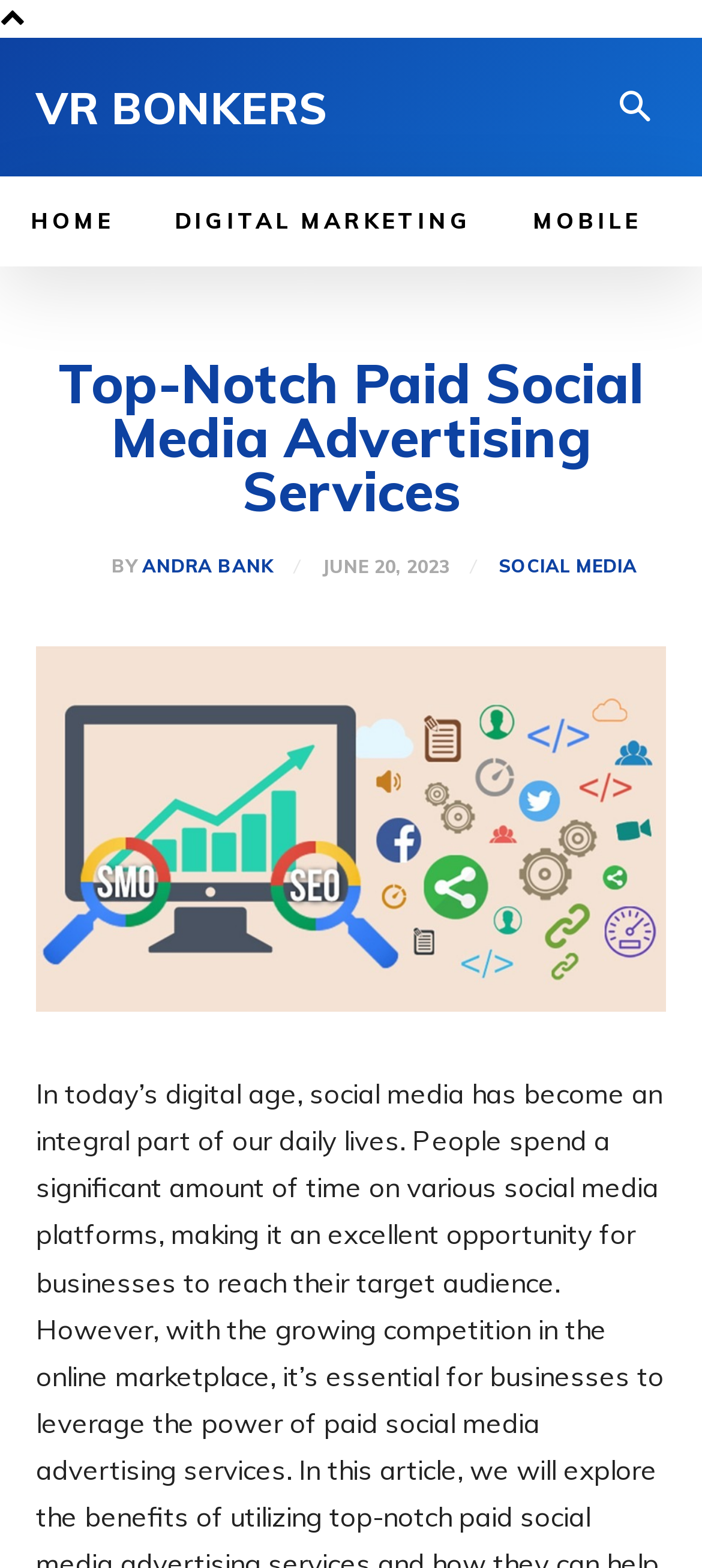Summarize the webpage comprehensively, mentioning all visible components.

The webpage appears to be an article about the benefits of utilizing top-notch paid social media advertising services. At the top of the page, there is a navigation menu with four links: "VR BONKERS", "HOME", "DIGITAL MARKETING", and "MOBILE", aligned horizontally from left to right.

Below the navigation menu, there is a heading that matches the title of the article, "Top-Notch Paid Social Media Advertising Services", which spans almost the entire width of the page.

On the left side of the page, there is a section that appears to be a author or contributor information. It contains a link to "Andra Bank" with a small image of the bank's logo next to it. Below the link, there is a text "BY" and another link to "ANDRA BANK". 

To the right of the author section, there is a timestamp "JUNE 20, 2023" and a link to "SOCIAL MEDIA". The article content is likely to be below this section, but the exact details are not provided in the accessibility tree.